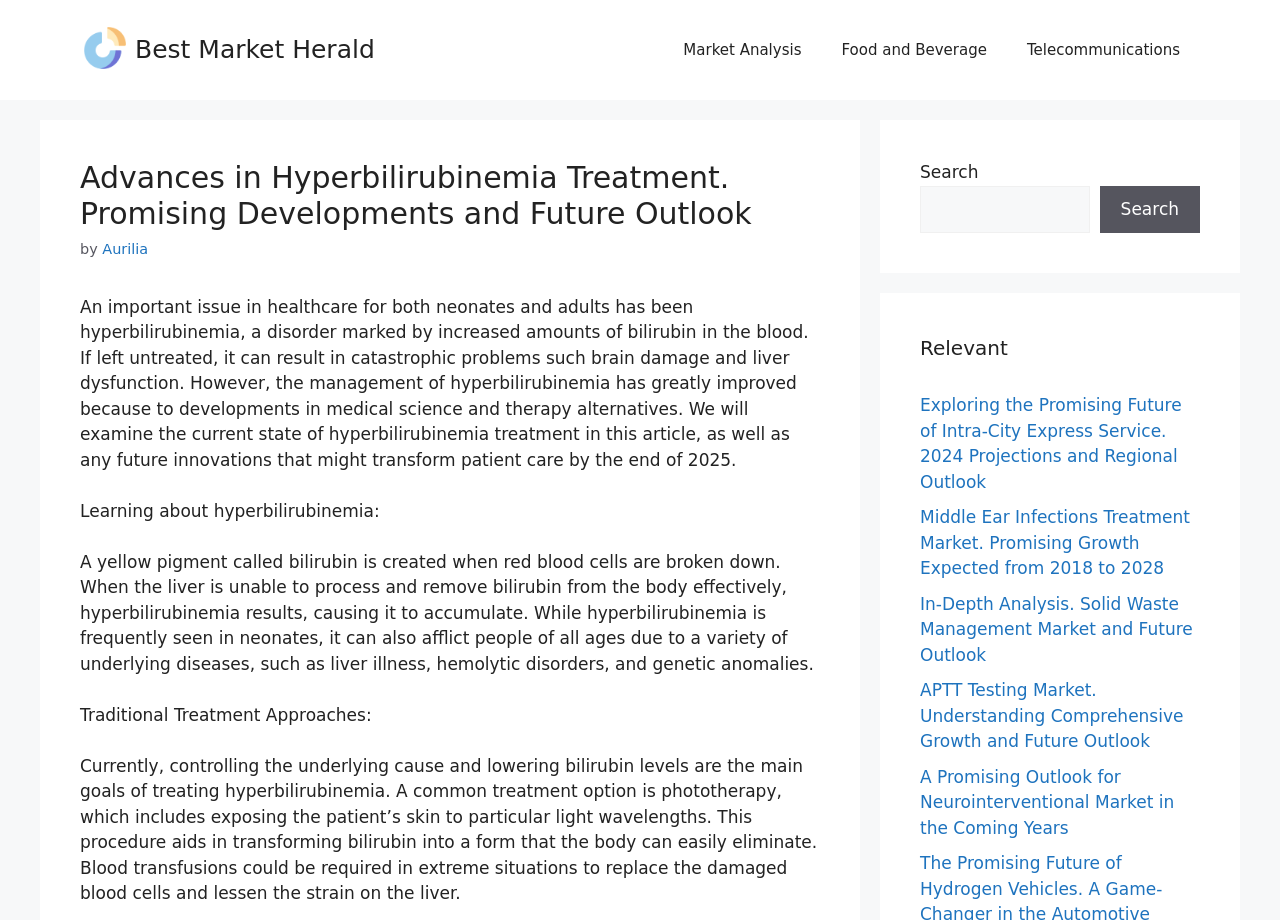Provide the bounding box coordinates for the area that should be clicked to complete the instruction: "Search for a topic".

[0.719, 0.202, 0.851, 0.253]